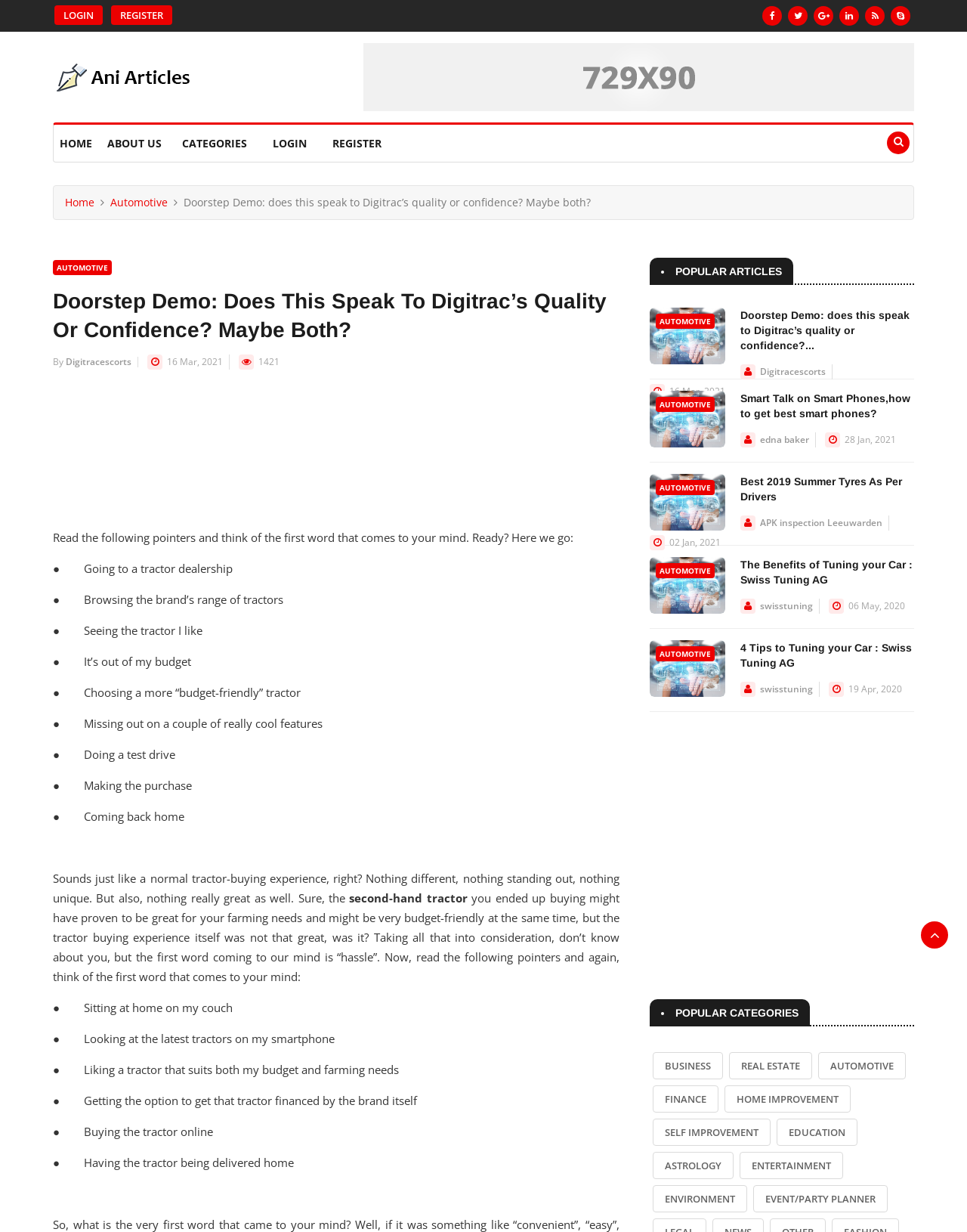Explain in detail what you observe on this webpage.

This webpage appears to be an article from "Ani Articles" with a title "Doorstep Demo: does this speak to Digitrac’s quality or confidence? Maybe both?" The article discusses the experience of buying a tractor, comparing a traditional buying experience to a more modern, hassle-free experience.

At the top of the page, there are several links to navigate to different sections of the website, including "LOGIN", "REGISTER", and "HOME". There are also several social media links and a search icon.

Below the navigation links, there is a heading with the title of the article, followed by a brief introduction to the topic. The article is divided into two sections, each describing a different tractor-buying experience. The first section describes a traditional buying experience, where the buyer visits a dealership, test drives a tractor, and makes a purchase. The second section describes a more modern experience, where the buyer browses tractors online, finances the purchase through the brand, and has the tractor delivered to their doorstep.

Throughout the article, there are several bullet points and short paragraphs that highlight the differences between the two buying experiences. The article concludes by asking the reader to think about the first word that comes to mind when considering these two experiences.

On the right side of the page, there is a section titled "POPULAR ARTICLES" that lists several other articles from the website, including "Smart Talk on Smart Phones, how to get best smart phones?", "Best 2019 Summer Tyres As Per Drivers", and "The Benefits of Tuning your Car : Swiss Tuning AG". Each article is listed with a brief title, a link to the article, and the date it was published.